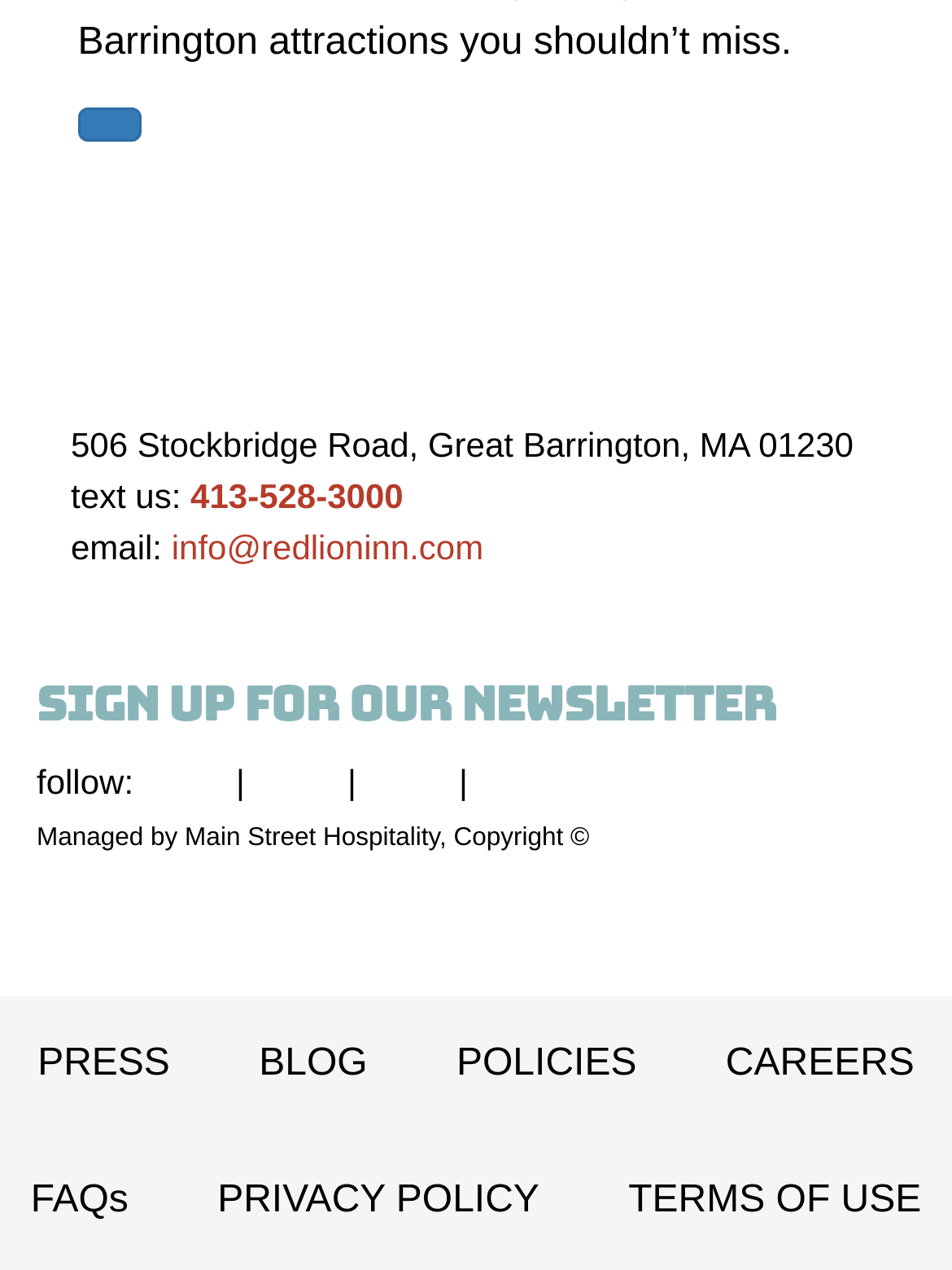Please find the bounding box coordinates of the clickable region needed to complete the following instruction: "View Assessor information". The bounding box coordinates must consist of four float numbers between 0 and 1, i.e., [left, top, right, bottom].

None